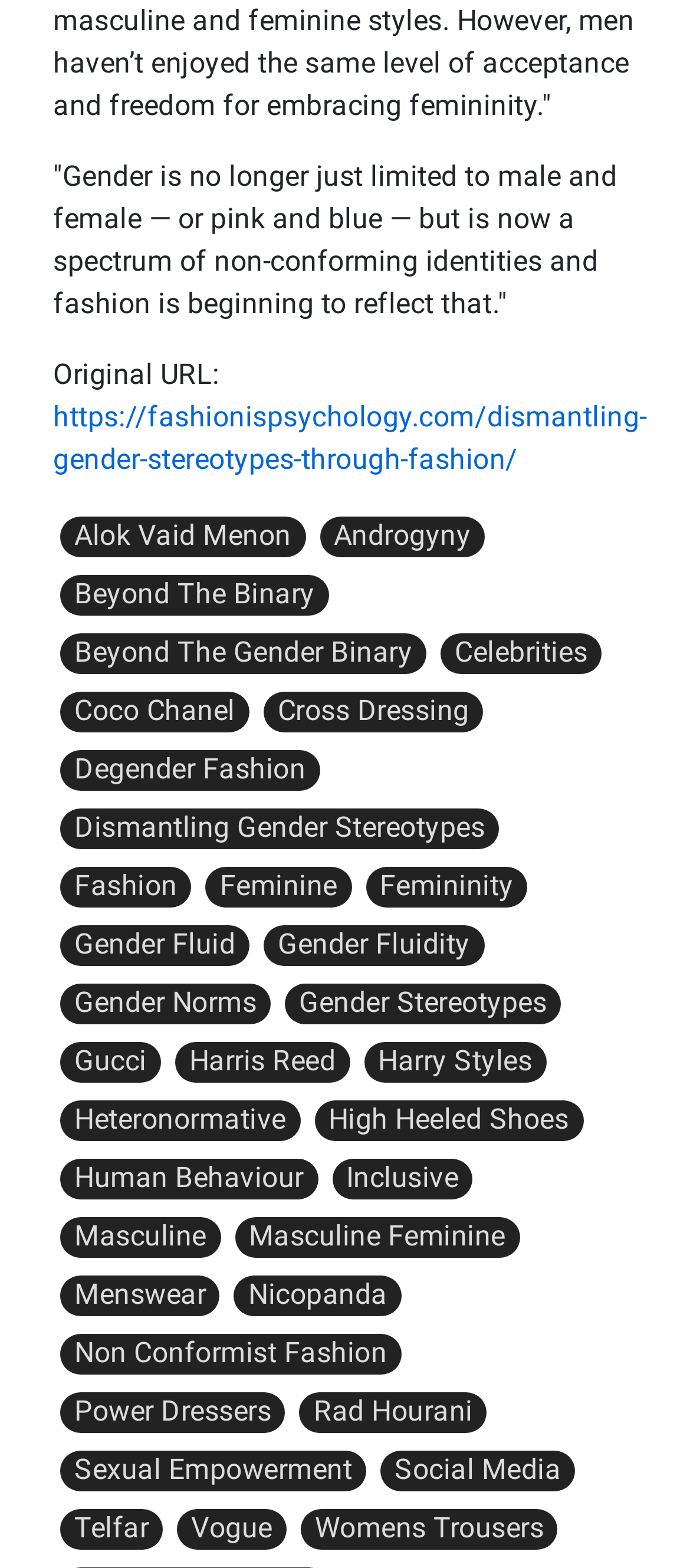What is the first link on the webpage?
By examining the image, provide a one-word or phrase answer.

Alok Vaid Menon